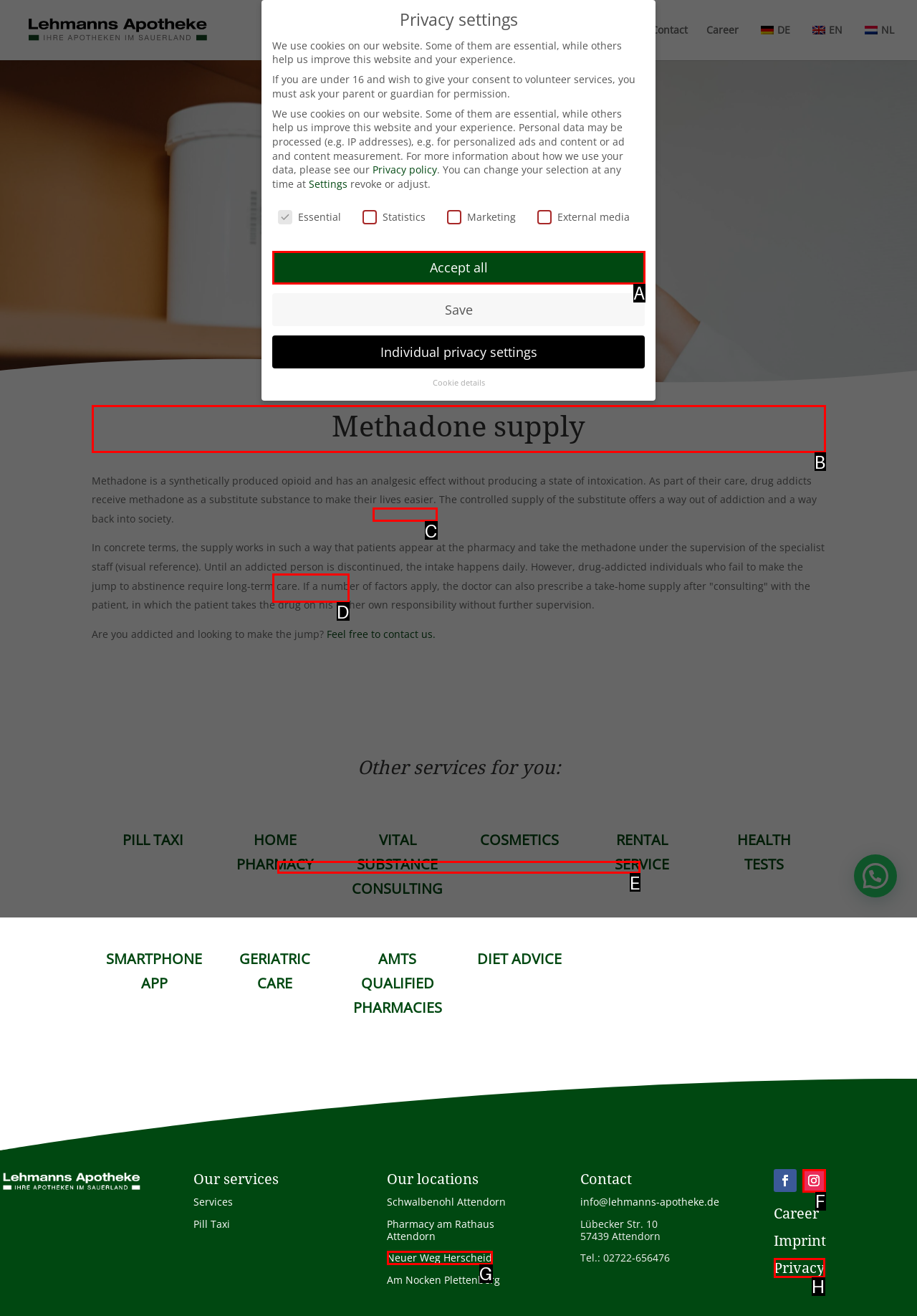For the task "Get information about methadone supply", which option's letter should you click? Answer with the letter only.

B